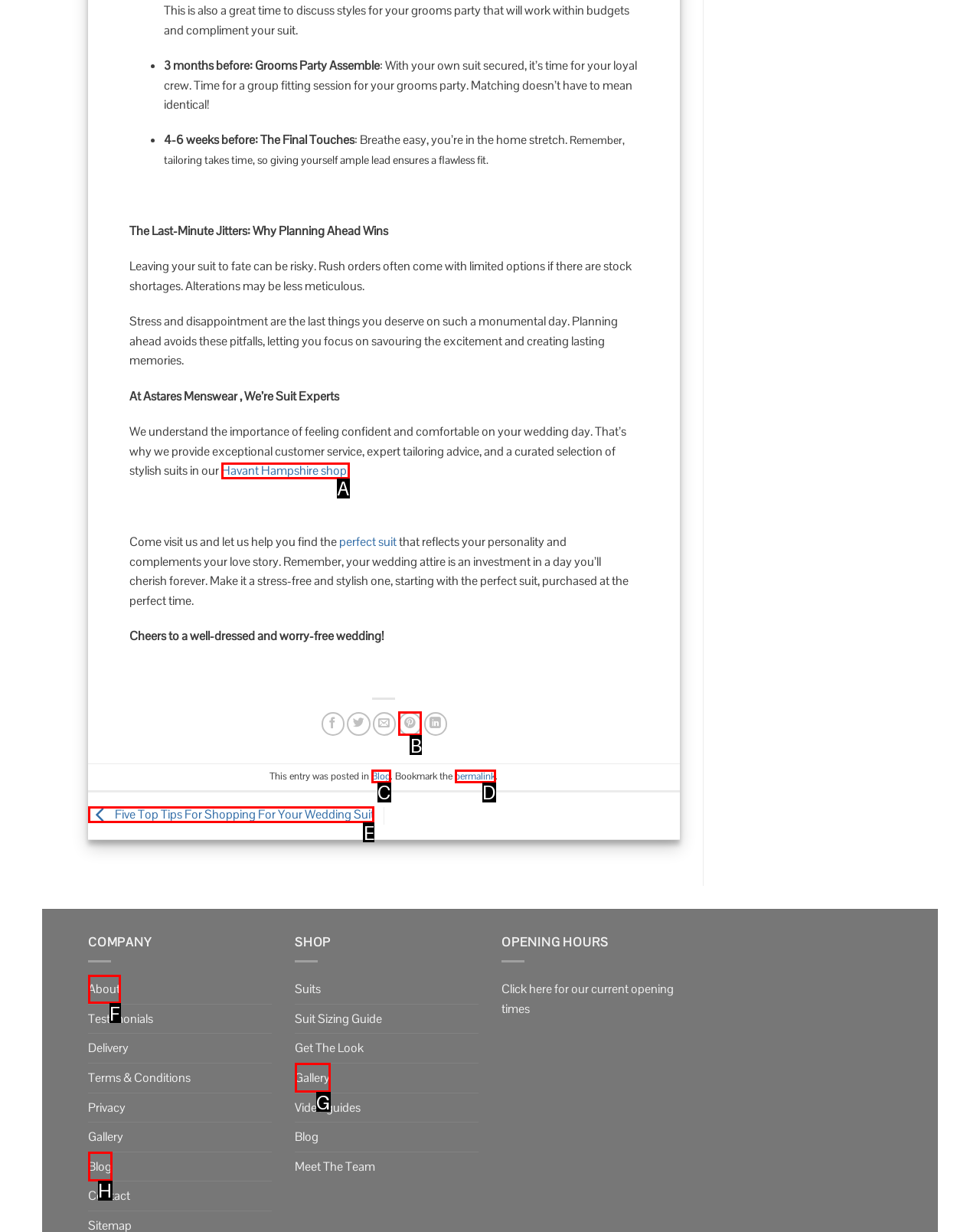Tell me which one HTML element I should click to complete the following task: Read the blog post about Five Top Tips For Shopping For Your Wedding Suit
Answer with the option's letter from the given choices directly.

E